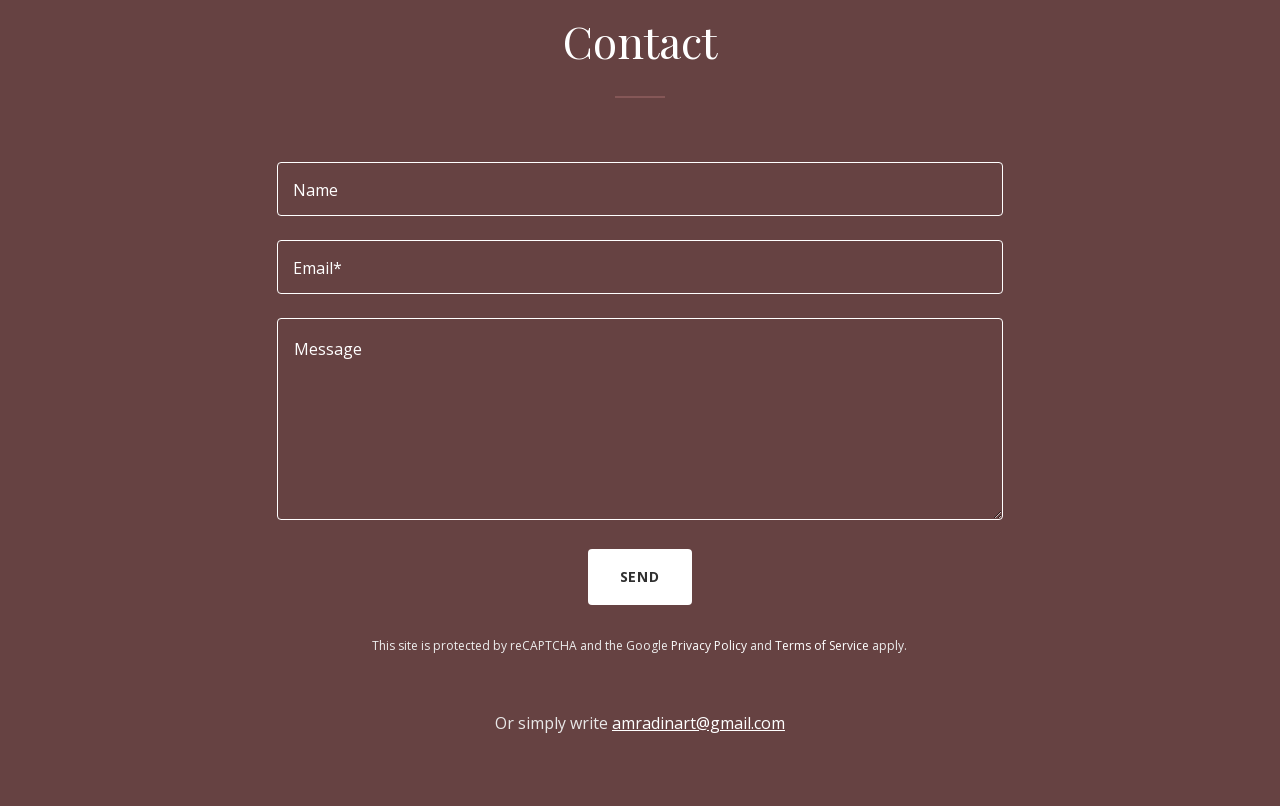What is the policy related to user data?
Based on the image, answer the question with a single word or brief phrase.

Privacy Policy